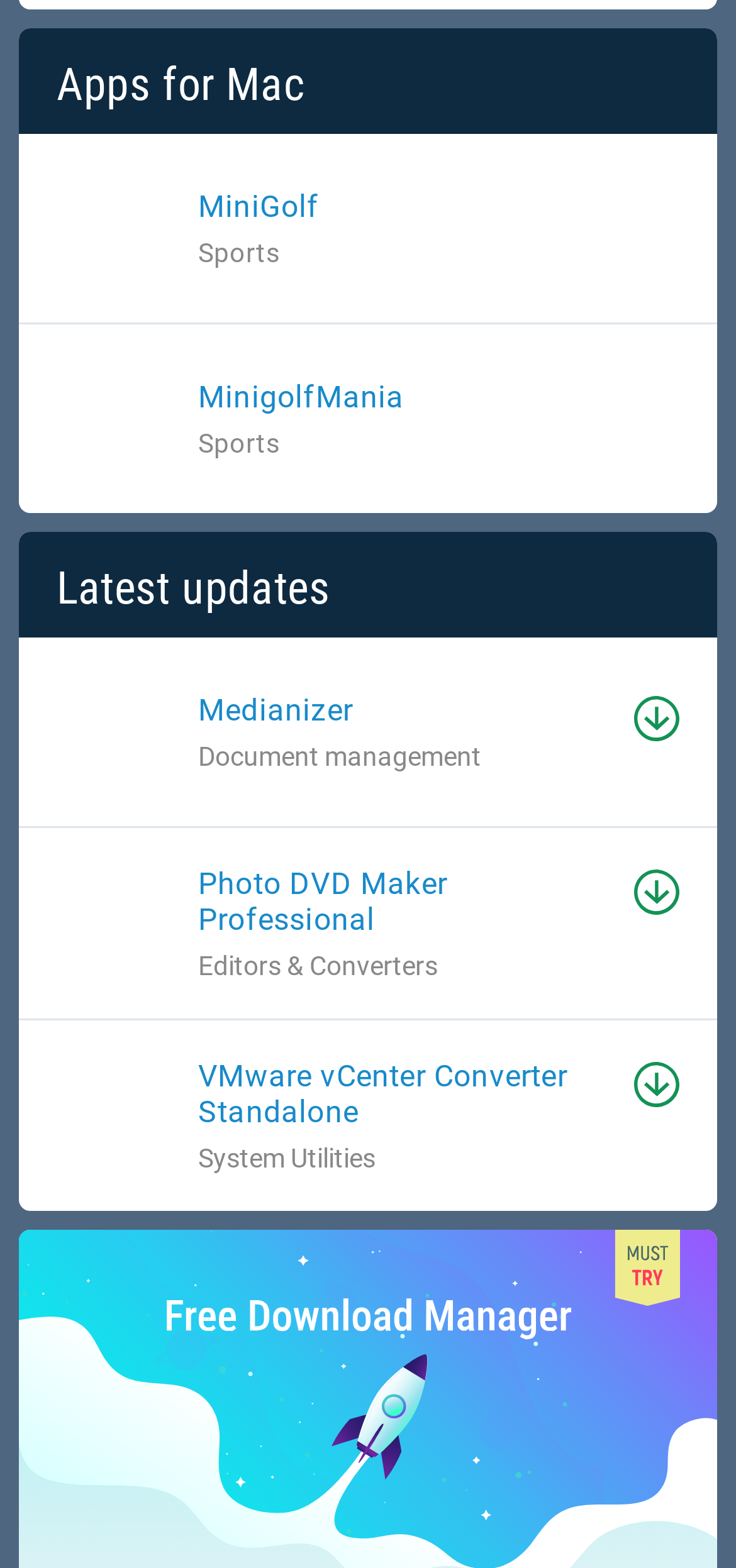Identify the bounding box coordinates of the area you need to click to perform the following instruction: "Download Photo DVD Maker Professional".

[0.862, 0.555, 0.923, 0.583]